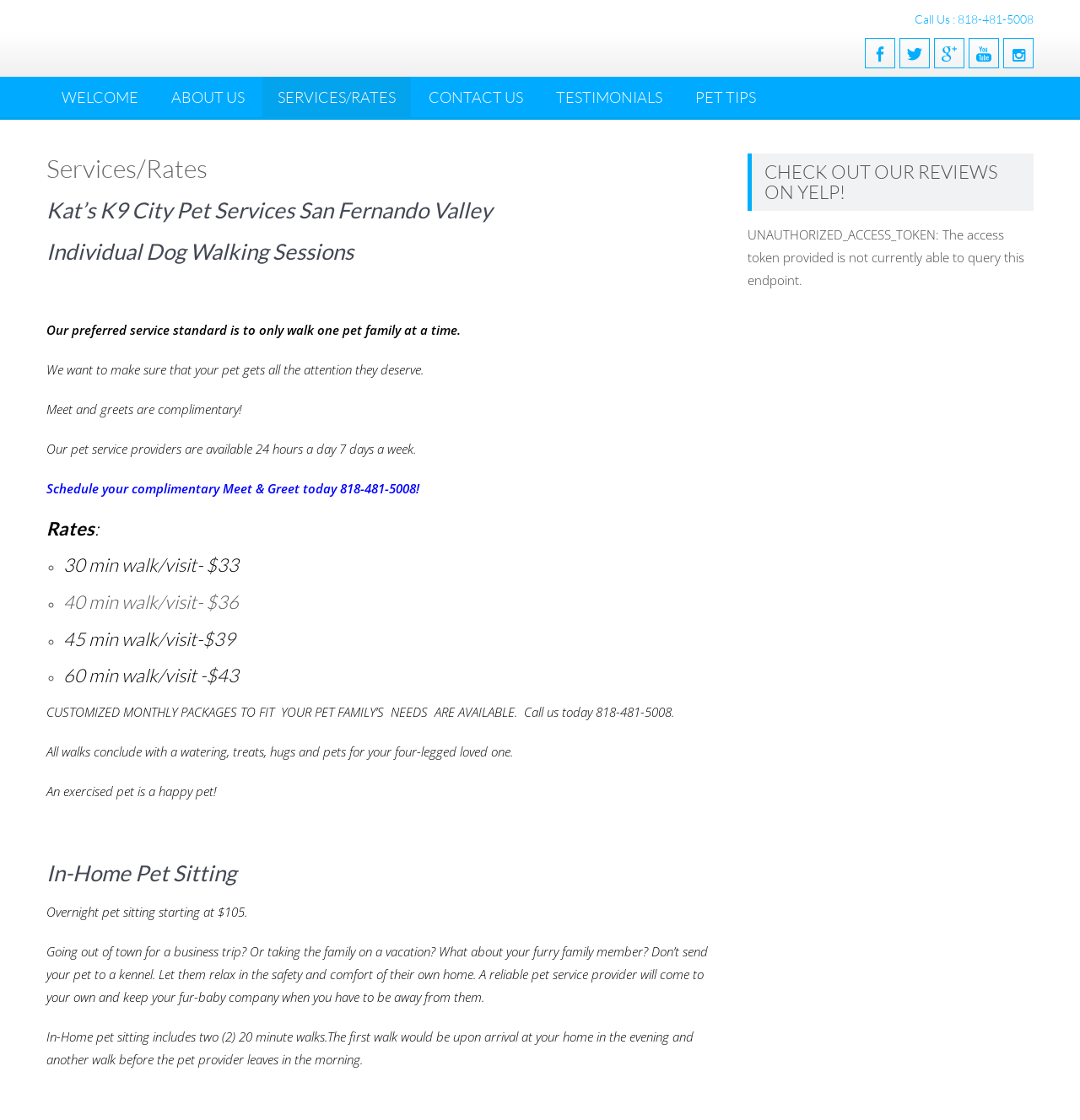Detail the features and information presented on the webpage.

This webpage is about Kat's K9 City Pet Services, a pet care service provider in San Fernando Valley. At the top right corner, there is a call-to-action with the phone number 818-481-5008. Below it, there are six social media links represented by icons.

The main content is divided into sections. The first section has a heading "Services/Rates" and introduces the pet service provider. It explains that they offer individual dog walking sessions, where they only walk one pet family at a time to ensure each pet gets the attention they deserve. The section also mentions that meet and greets are complimentary and that their pet service providers are available 24/7.

The next section is about rates, which lists different walking and visiting services with their corresponding prices. The services include 30-minute, 40-minute, 45-minute, and 60-minute walks and visits, with prices ranging from $33 to $43. There is also a mention of customized monthly packages available upon request.

Following the rates section, there is a paragraph about the conclusion of each walk, which includes watering, treats, hugs, and pets for the pet. The section also mentions that an exercised pet is a happy pet.

The next section is about in-home pet sitting, which starts at $105 for overnight pet sitting. The service includes two 20-minute walks, one in the evening and one in the morning. The section also explains the benefits of in-home pet sitting, such as allowing pets to relax in the safety and comfort of their own home.

On the right side of the page, there is a complementary section that encourages visitors to check out the reviews on Yelp. However, there is an error message below it, indicating an unauthorized access token issue.